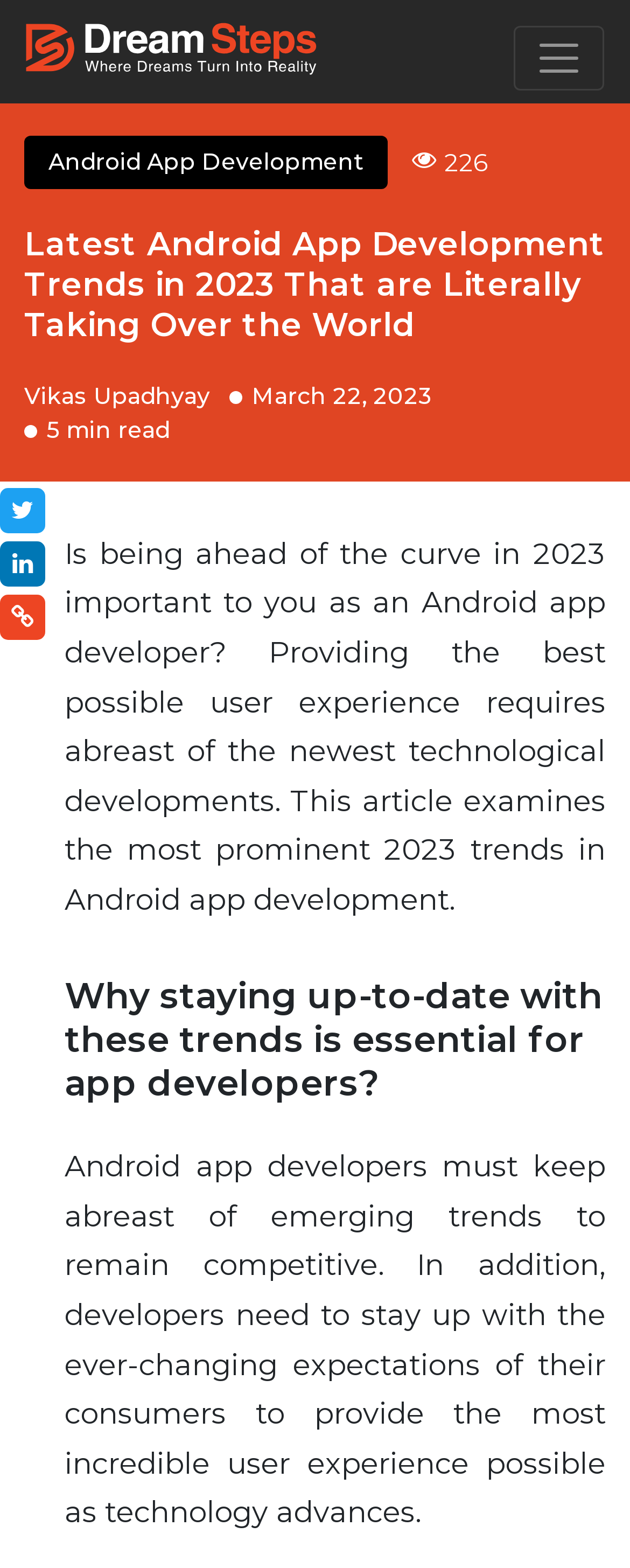Summarize the webpage with intricate details.

The webpage is about the top 5 Android app development trends to watch out for in 2023. At the top left, there is a link to "Web Designer Expert in India" accompanied by an image. On the top right, there is a button to toggle navigation. 

Below the navigation button, there is a heading that reads "Android App Development". Next to it, there is a static text displaying the number "226". 

Further down, there is a prominent heading that highlights the latest Android app development trends in 2023. Below this heading, there is information about the author, Vikas Upadhyay, and the date of publication, March 22, 2023. The estimated reading time of 5 minutes is also mentioned.

On the left side, there are four social media links represented by icons. 

The main content of the webpage starts with a paragraph that discusses the importance of staying ahead of the curve in 2023 as an Android app developer. It emphasizes the need to be aware of the latest technological developments to provide the best possible user experience. 

Following this introduction, there is a heading that asks why staying up-to-date with these trends is essential for app developers. The subsequent paragraph explains that Android app developers must keep up with emerging trends to remain competitive and meet the ever-changing expectations of their consumers.